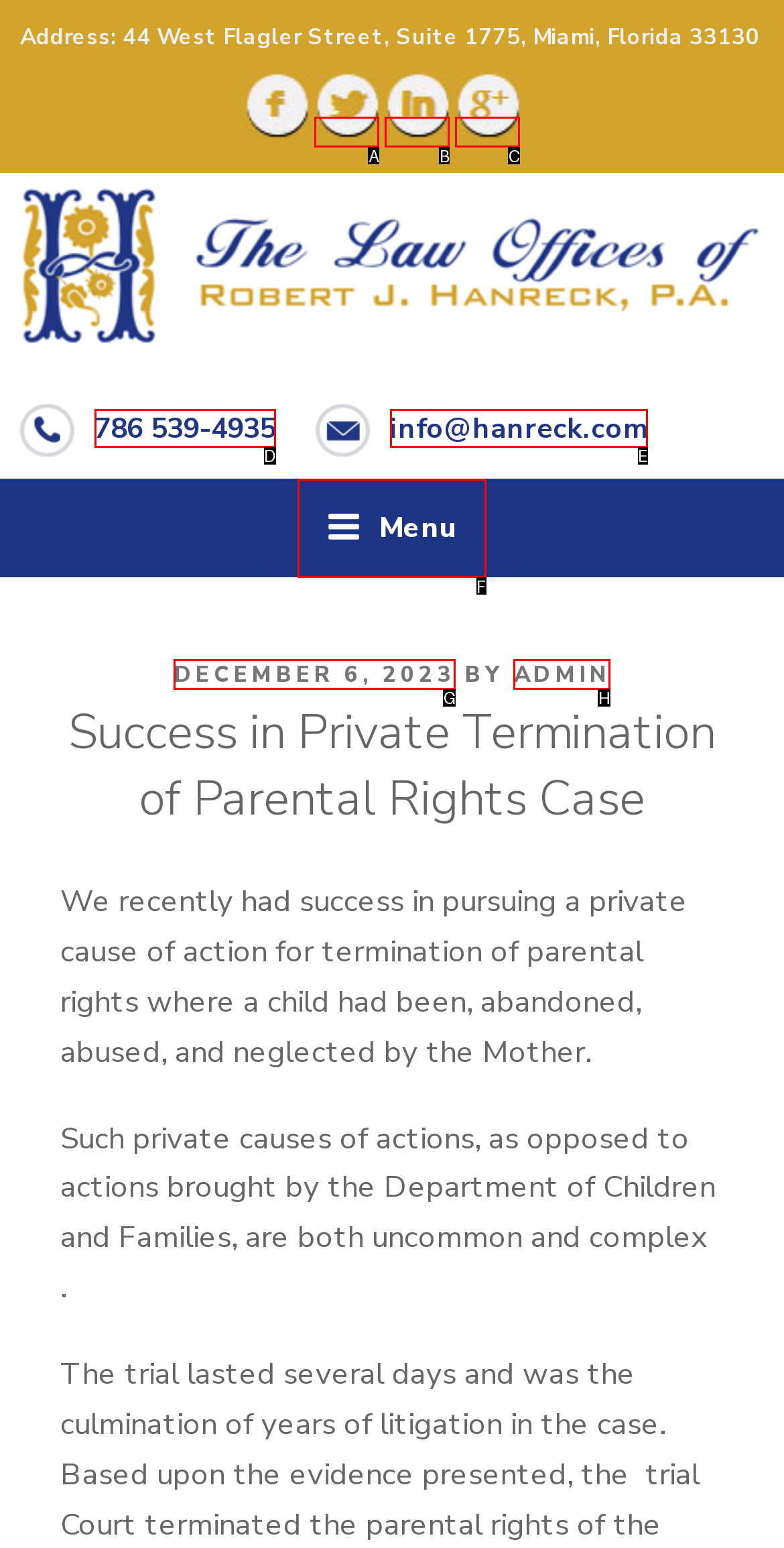Please determine which option aligns with the description: December 6, 2023December 6, 2023. Respond with the option’s letter directly from the available choices.

G